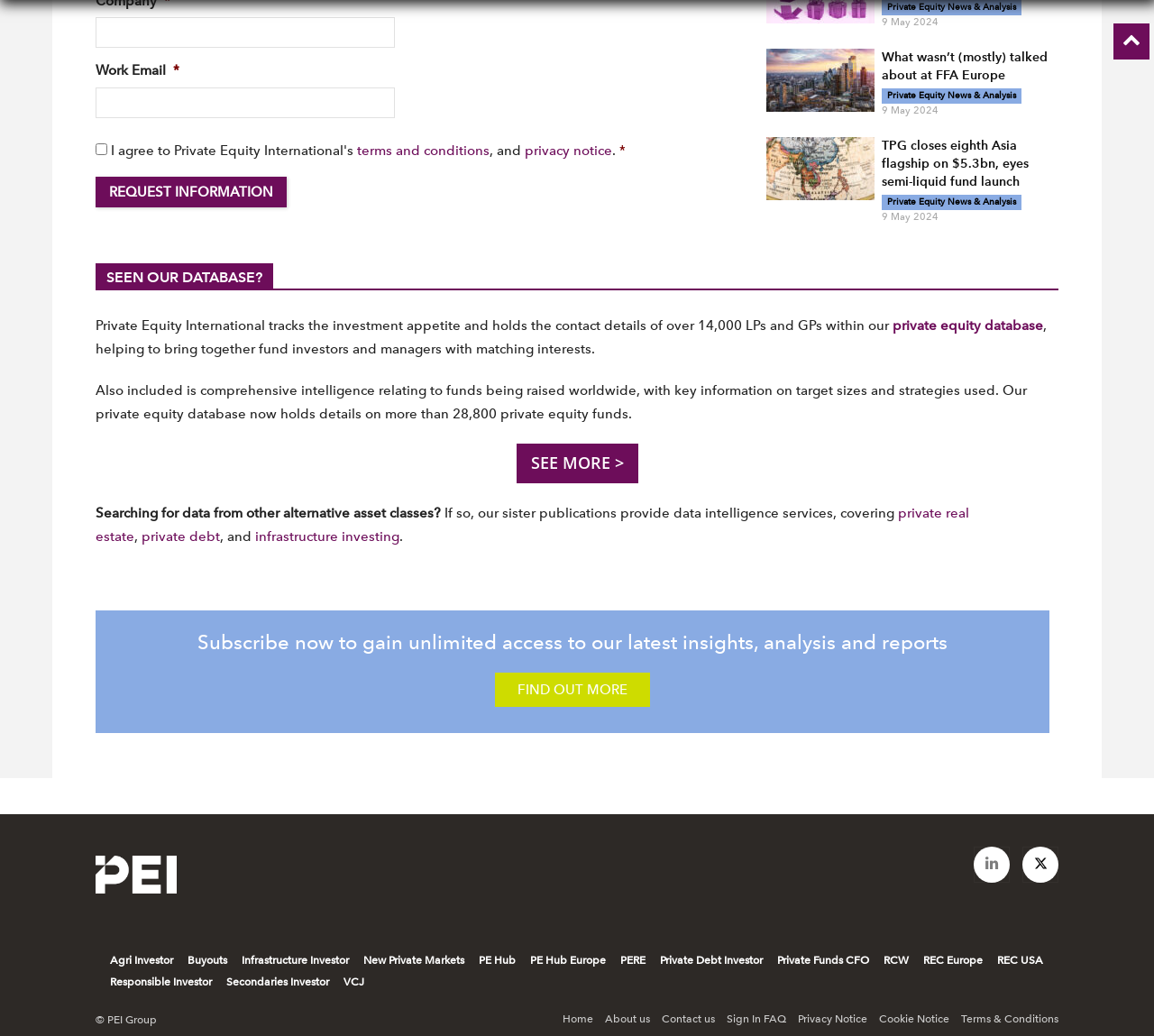Locate the bounding box coordinates of the element that needs to be clicked to carry out the instruction: "Request information". The coordinates should be given as four float numbers ranging from 0 to 1, i.e., [left, top, right, bottom].

[0.083, 0.248, 0.248, 0.278]